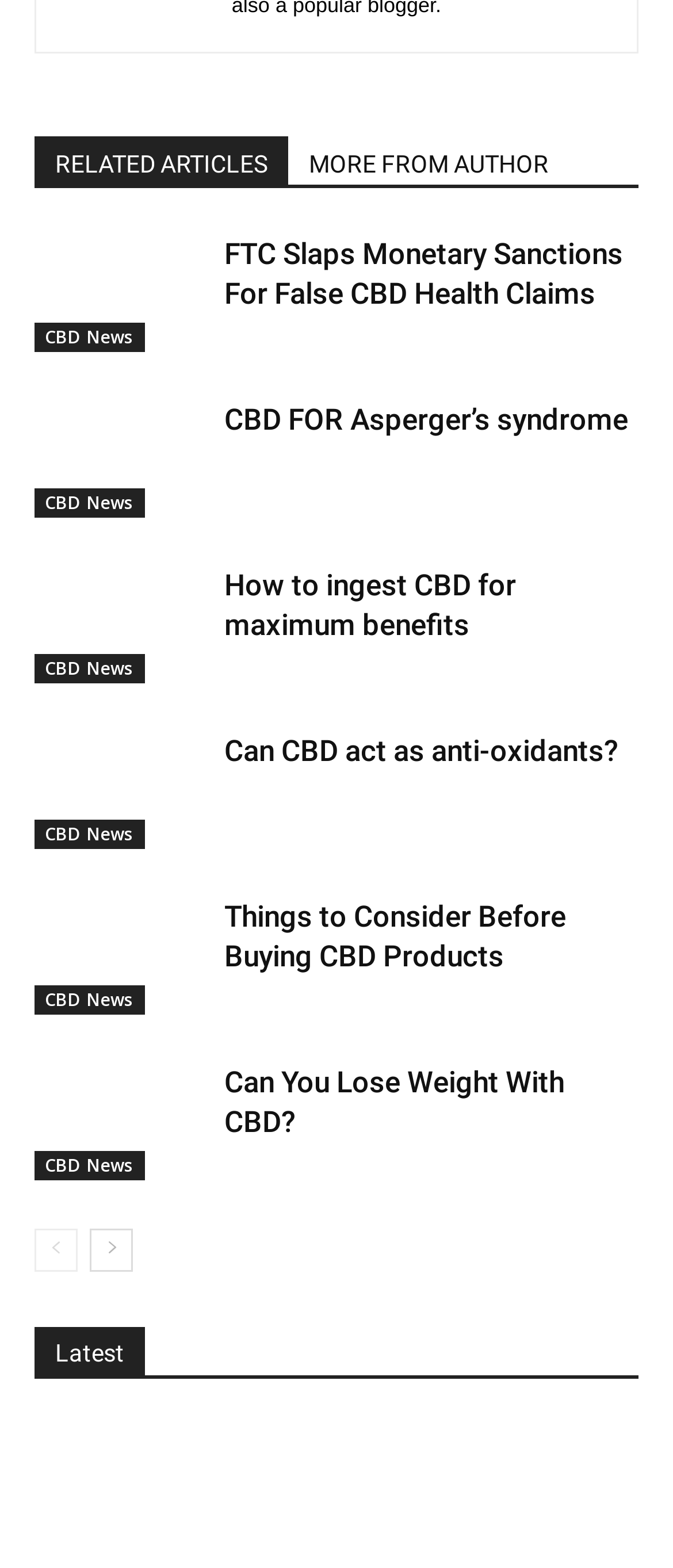Specify the bounding box coordinates for the region that must be clicked to perform the given instruction: "Explore 'CBD FOR Asperger’s syndrome'".

[0.333, 0.255, 0.949, 0.28]